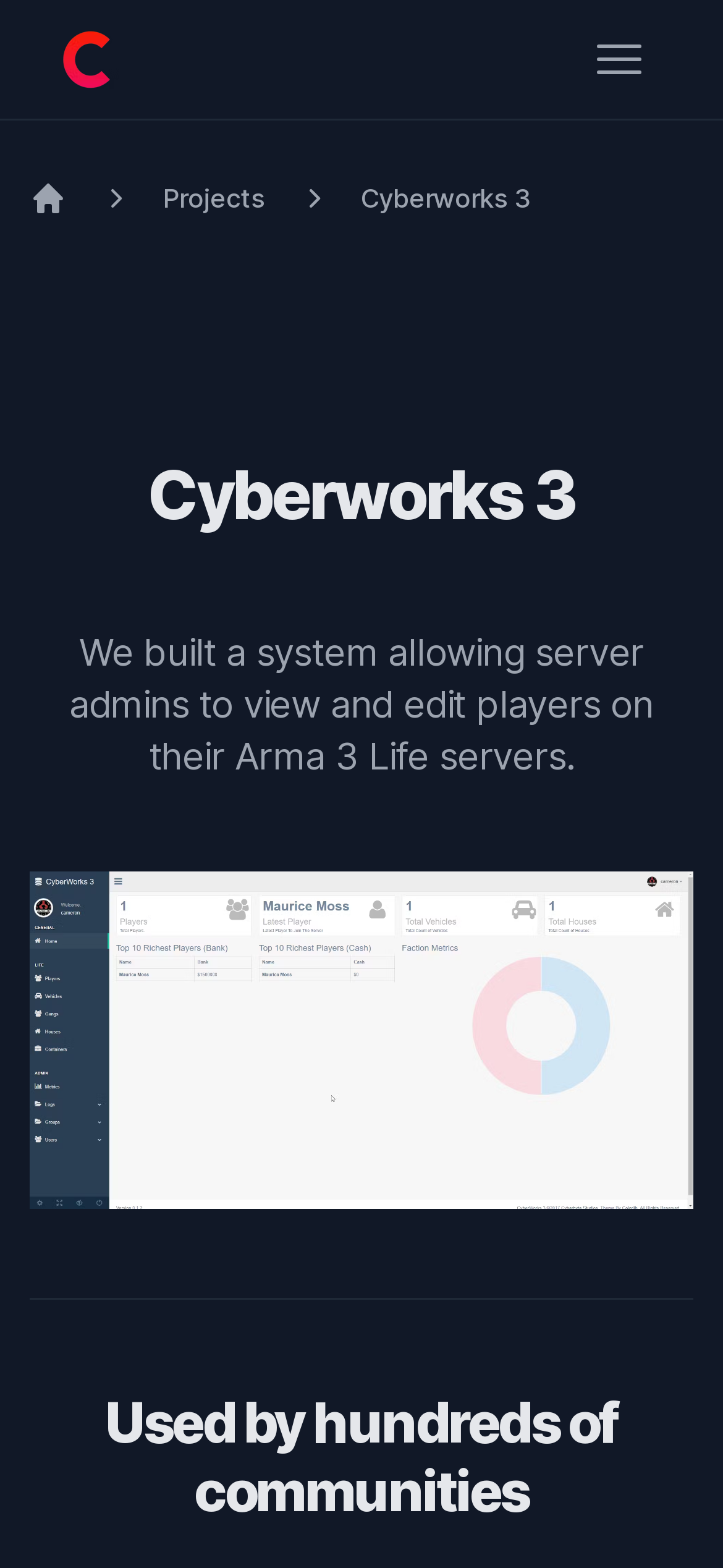Explain in detail what you observe on this webpage.

The webpage is titled "Cyberworks | Cyberbyte Software" and features a prominent link to "Cyberbyte" at the top left, accompanied by an image with the same name. 

To the top right, there is a button labeled "Open menu" which is not expanded. 

Below the top section, a navigation bar or breadcrumb is displayed across the full width of the page, containing links to "Home", "Projects", and "Cyberworks 3". 

The main content of the page is focused on "Cyberworks 3", with a heading and a brief description that reads, "We built a system allowing server admins to view and edit players on their Arma 3 Life servers." This description is positioned below the navigation bar and spans most of the page's width. 

An image related to "Cyberworks 3" is displayed below the description, taking up a significant portion of the page. 

Finally, a heading at the bottom of the page reads, "Used by hundreds of communities".